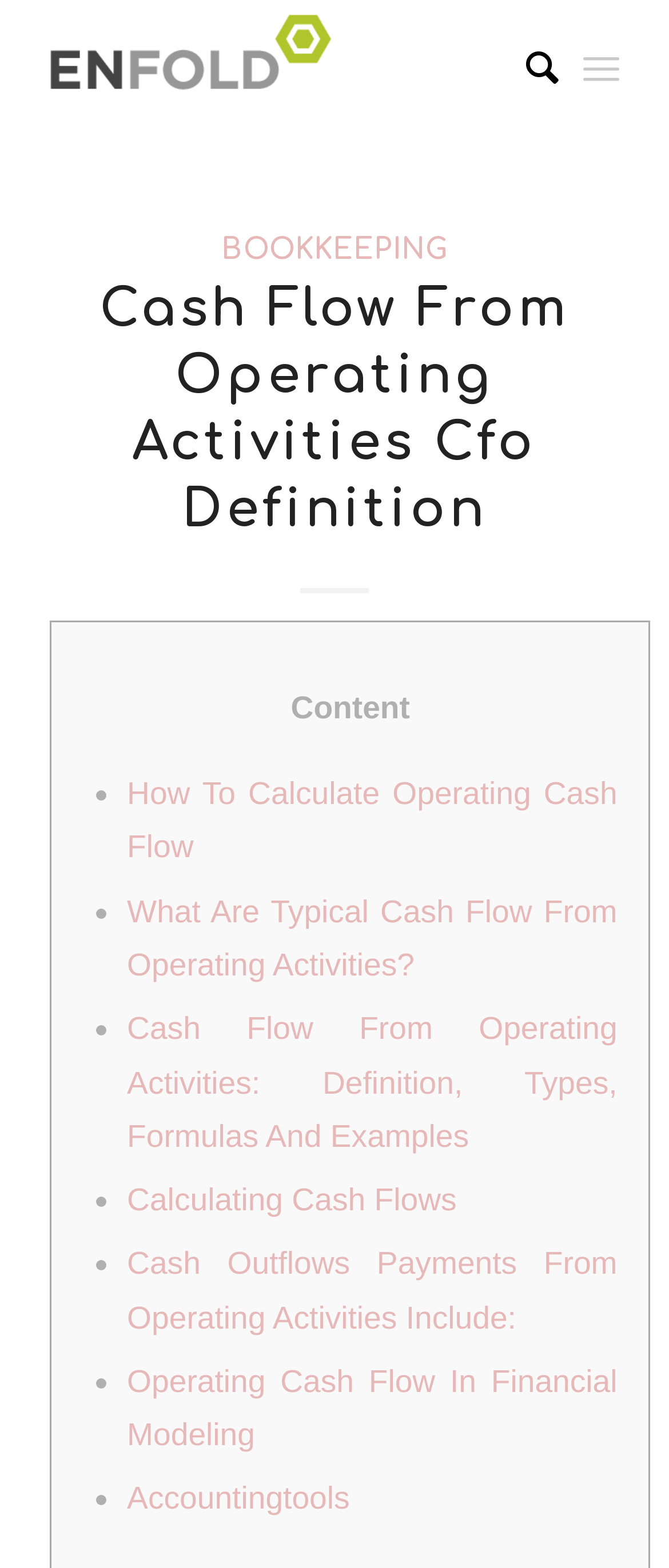Provide the bounding box coordinates for the area that should be clicked to complete the instruction: "Learn how to calculate operating cash flow".

[0.19, 0.494, 0.923, 0.551]